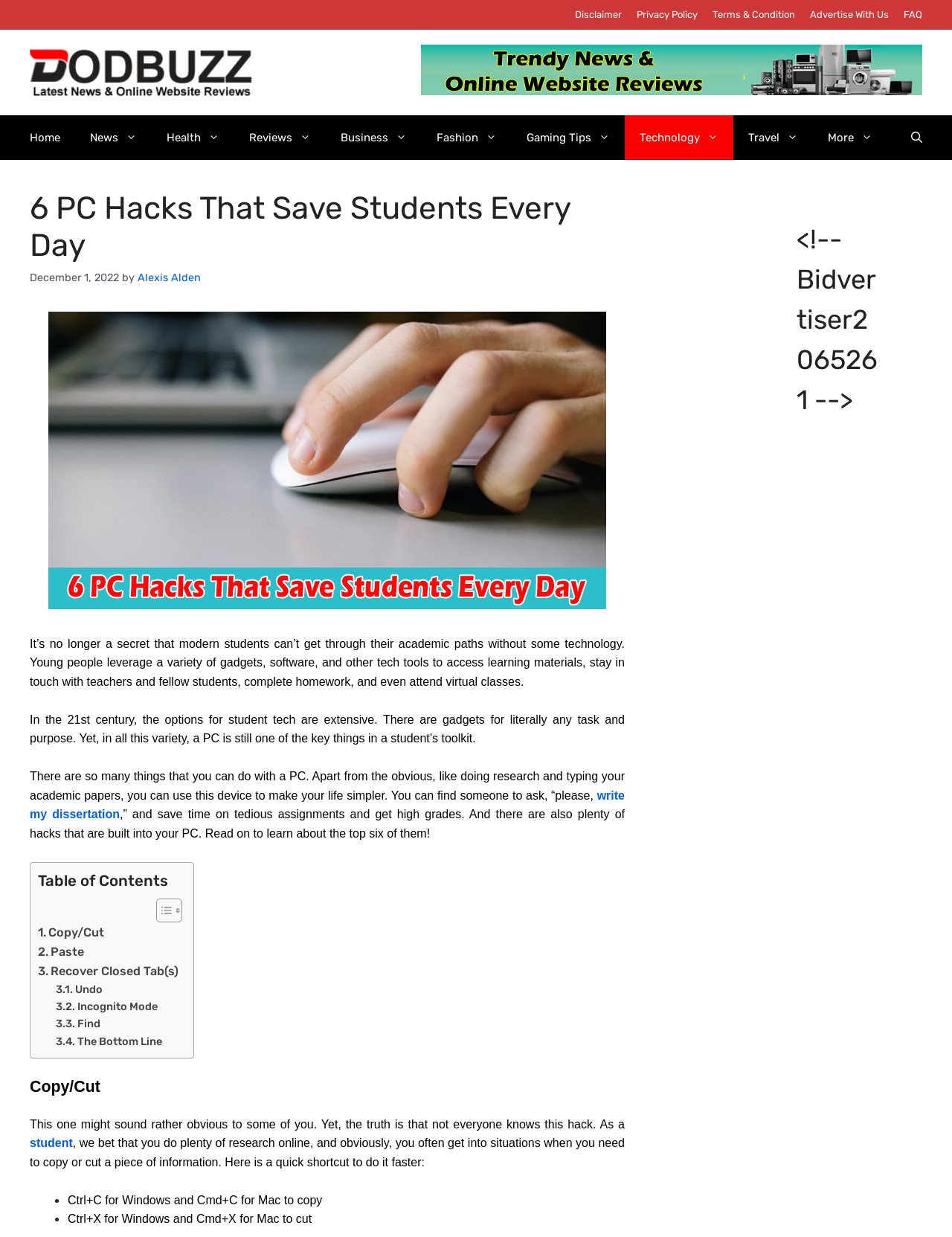Please determine the bounding box coordinates of the element to click in order to execute the following instruction: "Click on the 'write my dissertation' link". The coordinates should be four float numbers between 0 and 1, specified as [left, top, right, bottom].

[0.031, 0.638, 0.656, 0.663]